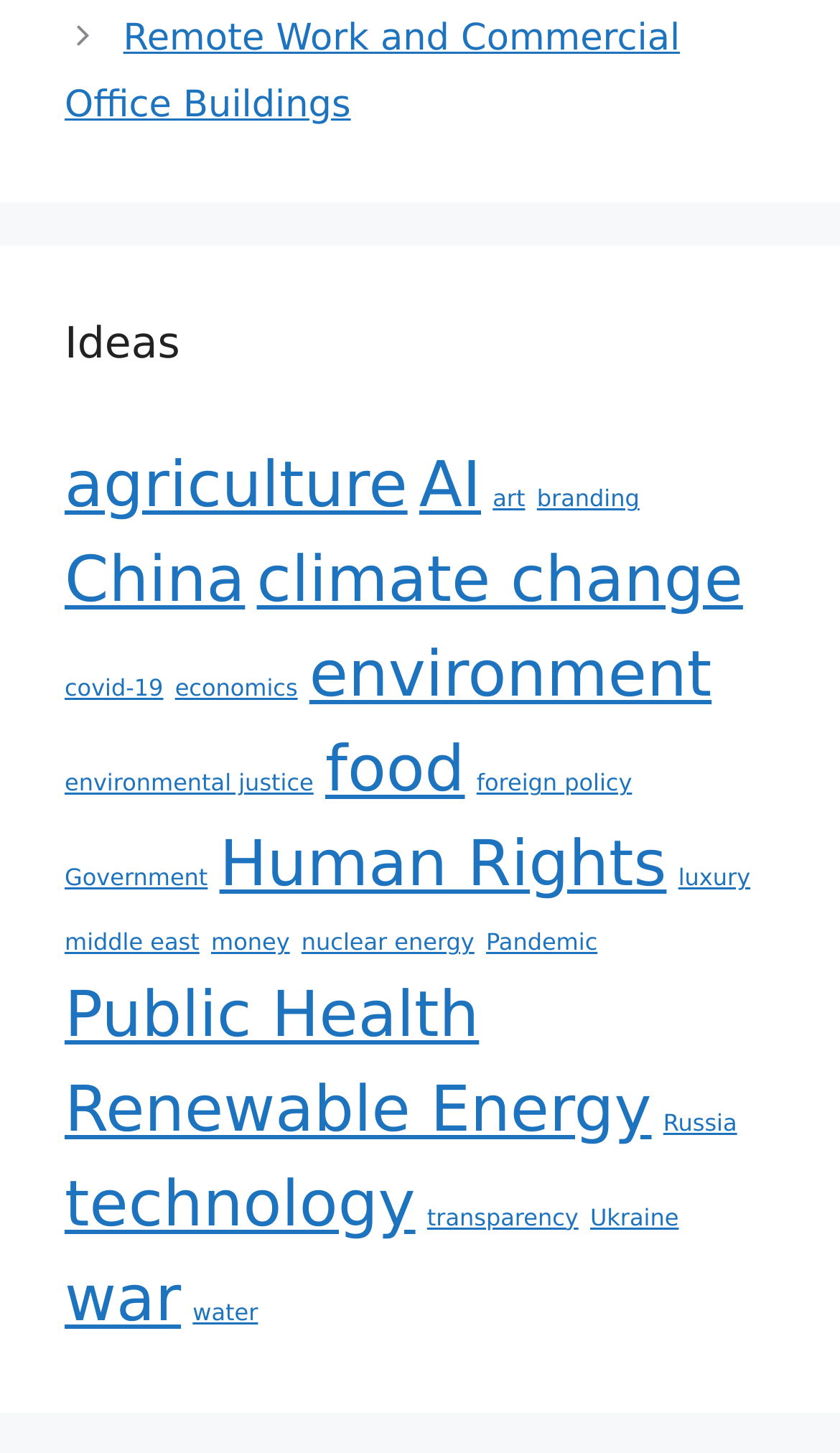Please provide the bounding box coordinates for the element that needs to be clicked to perform the following instruction: "View 'Vous Pourriez Aussi Aimer'". The coordinates should be given as four float numbers between 0 and 1, i.e., [left, top, right, bottom].

None